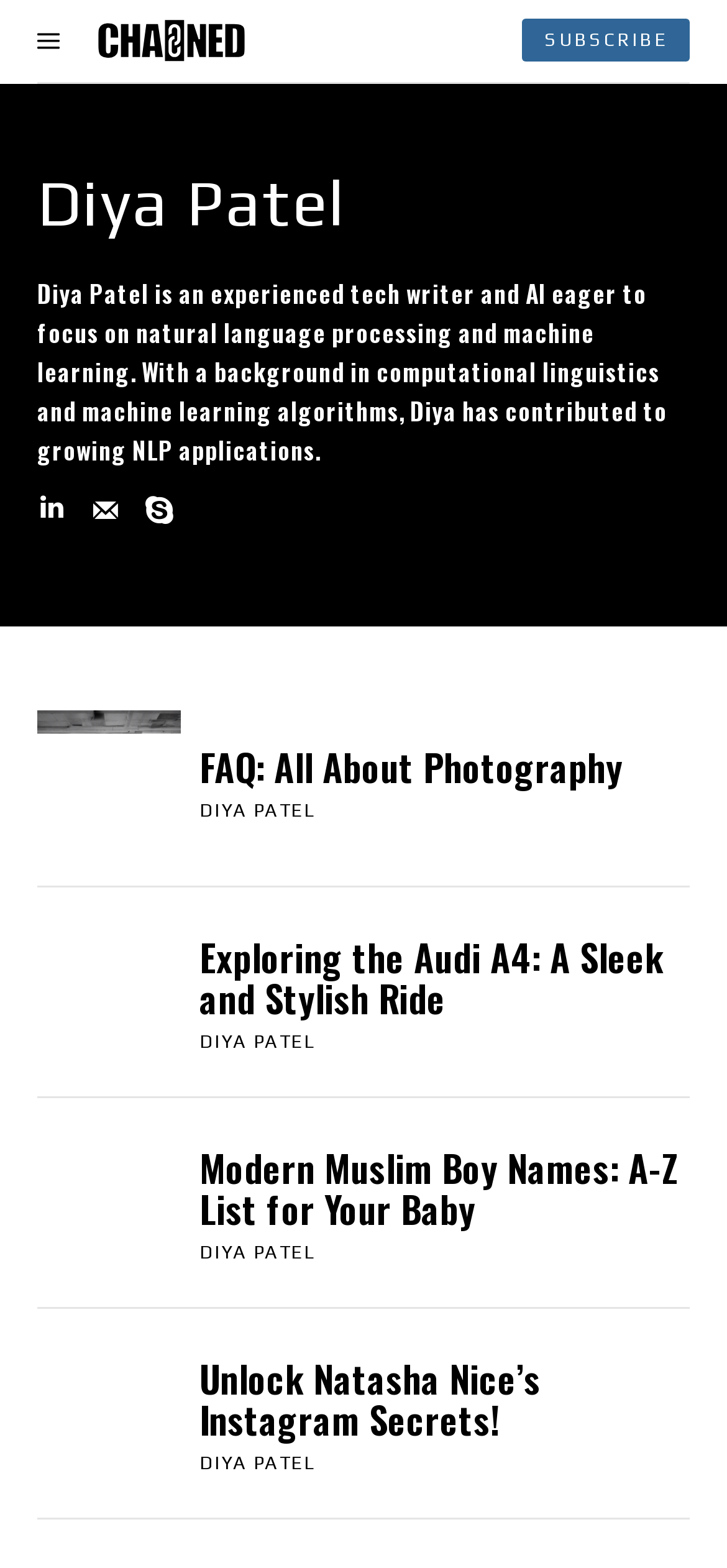Identify the bounding box coordinates of the clickable region to carry out the given instruction: "Check out the list of modern Muslim boy names".

[0.051, 0.721, 0.249, 0.813]